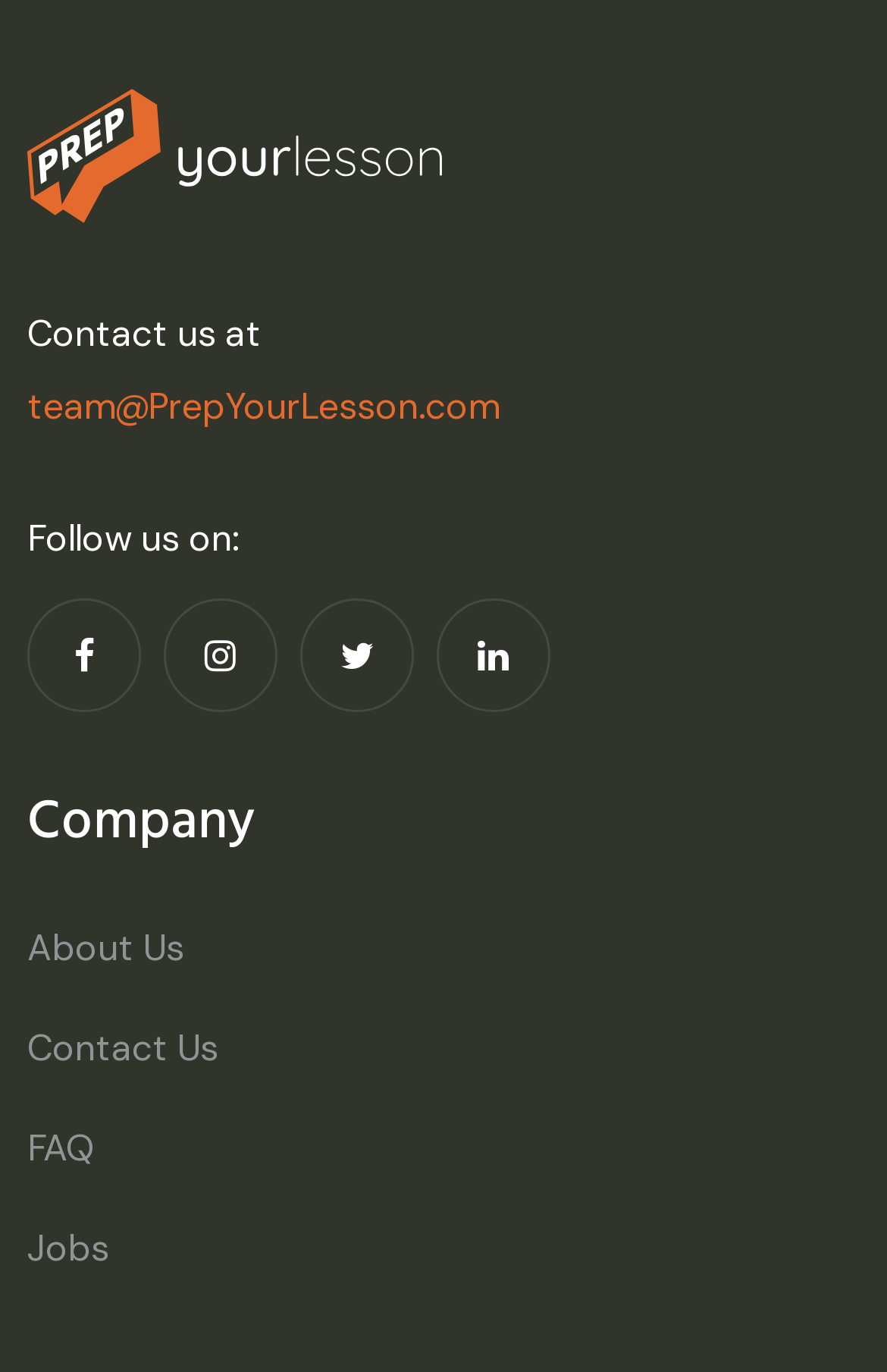Identify the bounding box for the described UI element. Provide the coordinates in (top-left x, top-left y, bottom-right x, bottom-right y) format with values ranging from 0 to 1: Contact Us

[0.031, 0.729, 0.267, 0.802]